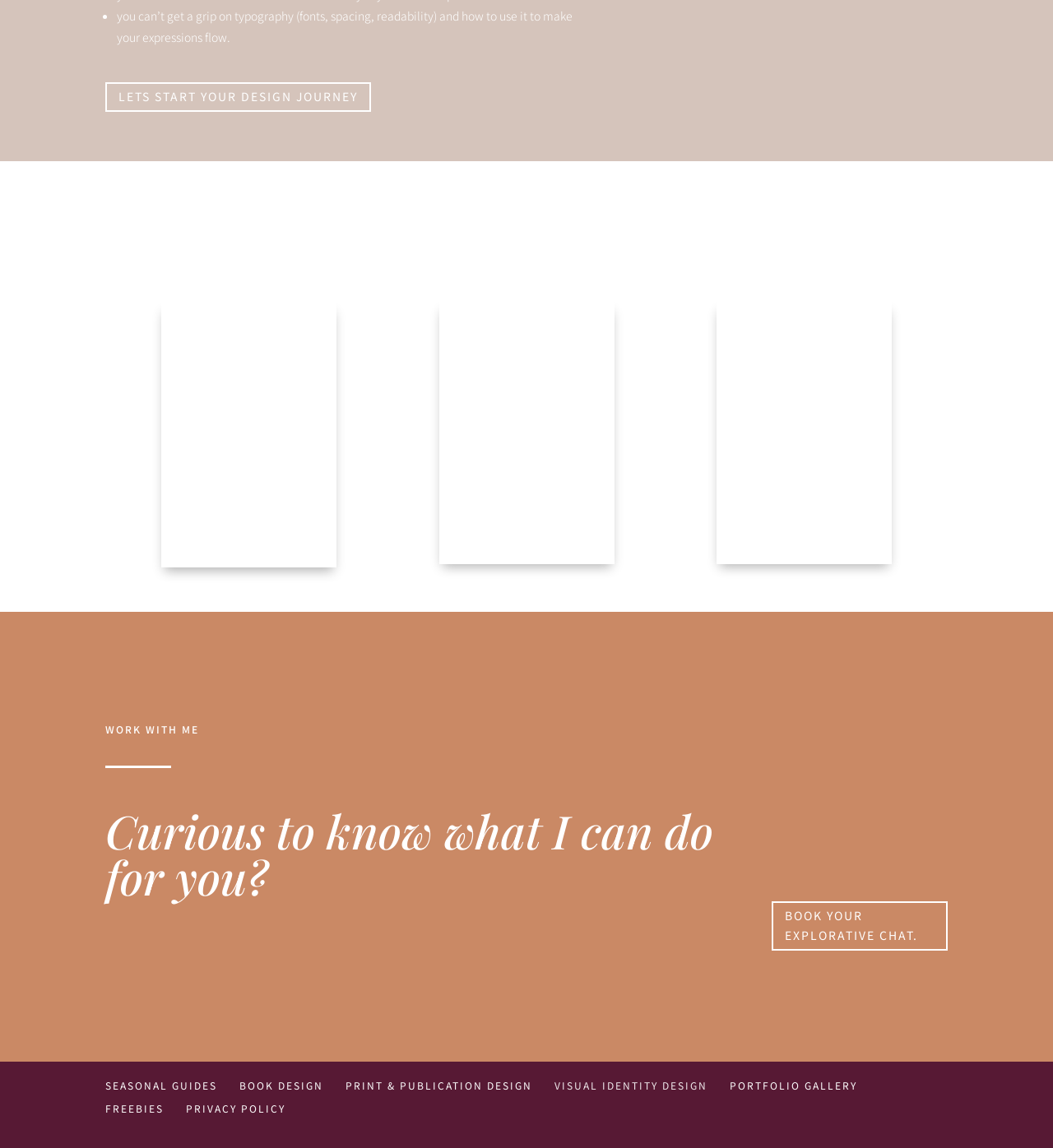Identify the bounding box coordinates of the specific part of the webpage to click to complete this instruction: "View illustrations and web design".

[0.153, 0.485, 0.32, 0.497]